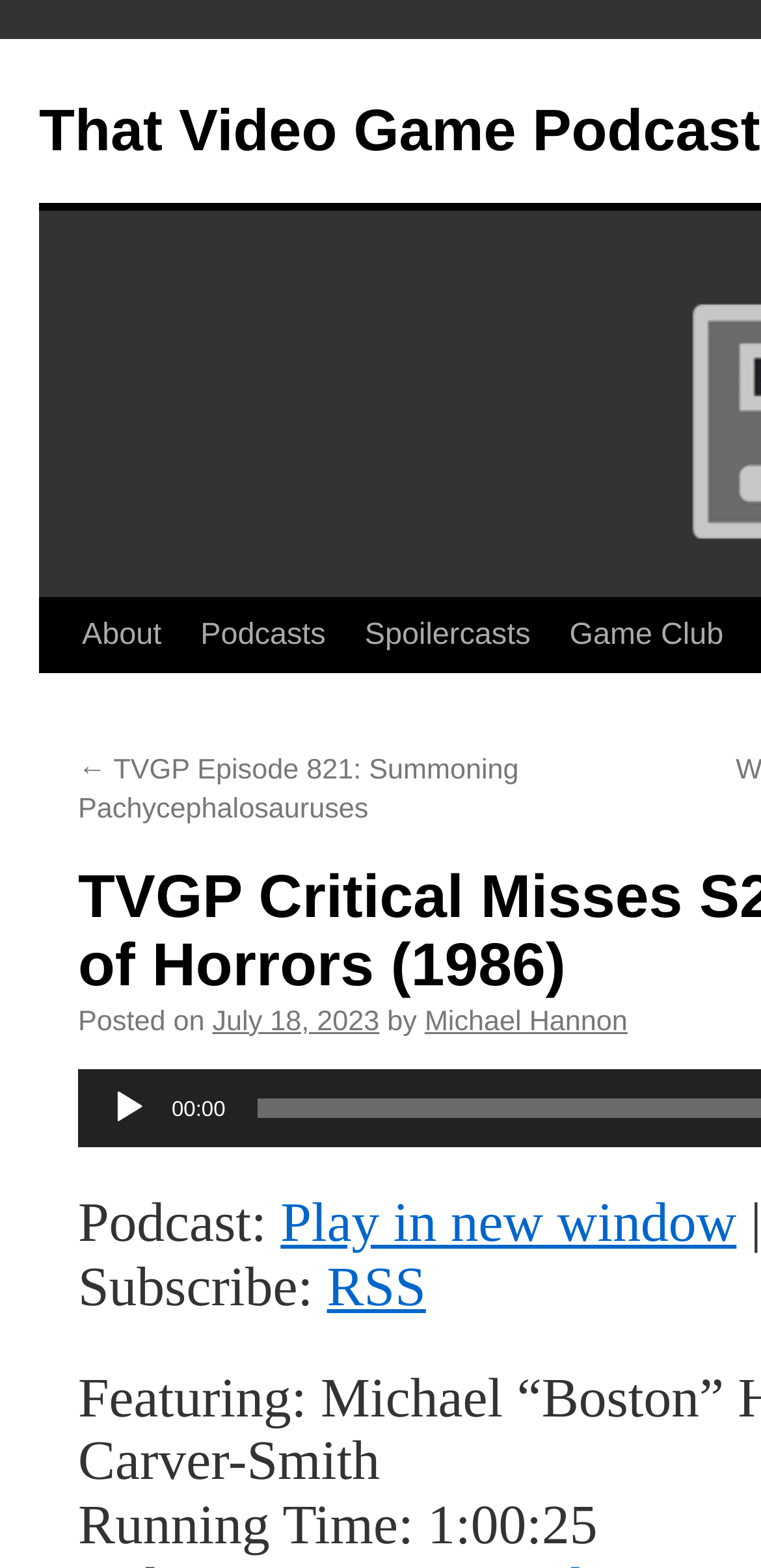Please determine the bounding box coordinates of the element's region to click in order to carry out the following instruction: "Go to That Video Game Podcast homepage". The coordinates should be four float numbers between 0 and 1, i.e., [left, top, right, bottom].

[0.051, 0.063, 0.999, 0.105]